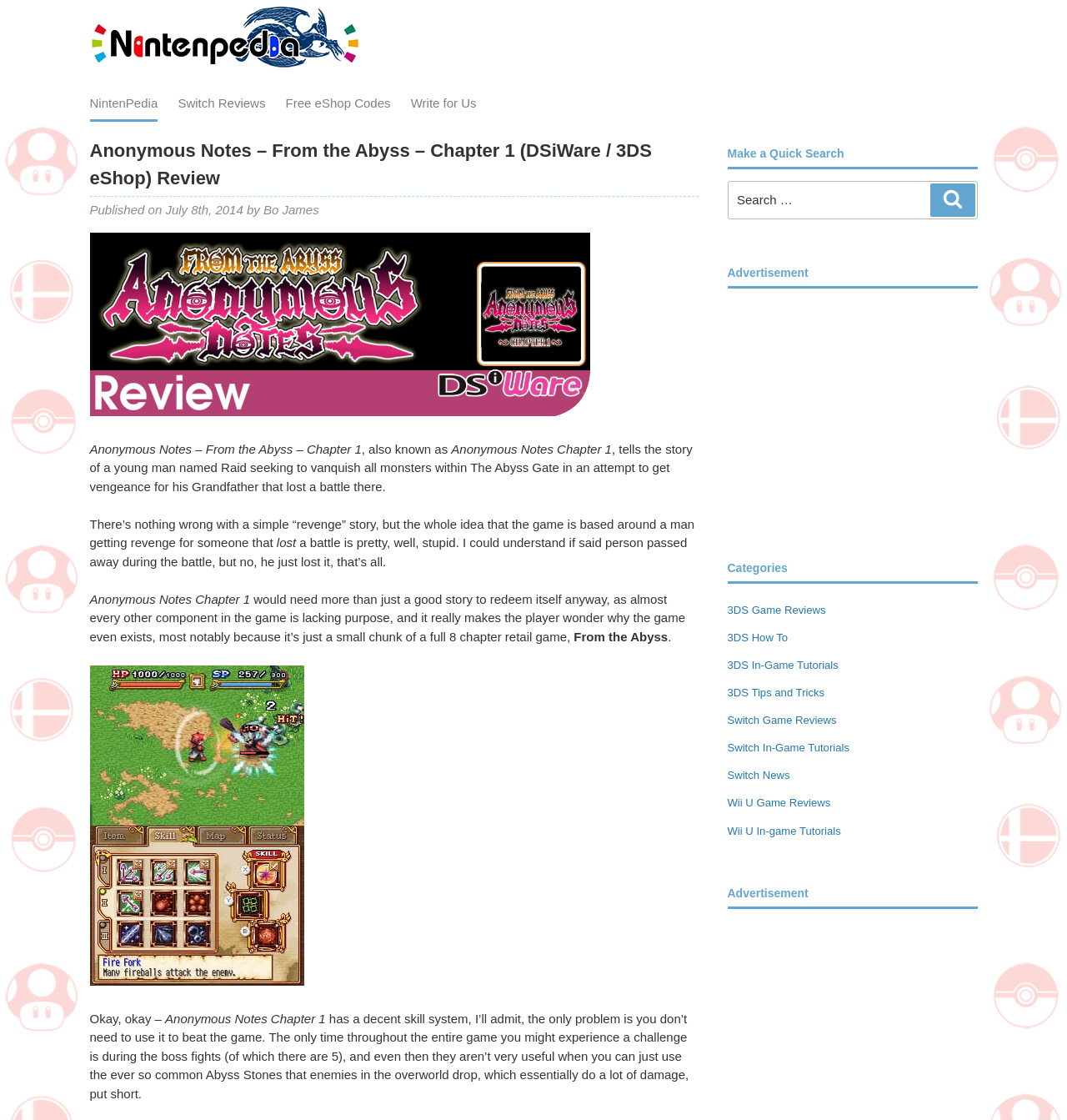Please determine the bounding box coordinates of the area that needs to be clicked to complete this task: 'Click on Royal Caribbean'. The coordinates must be four float numbers between 0 and 1, formatted as [left, top, right, bottom].

None